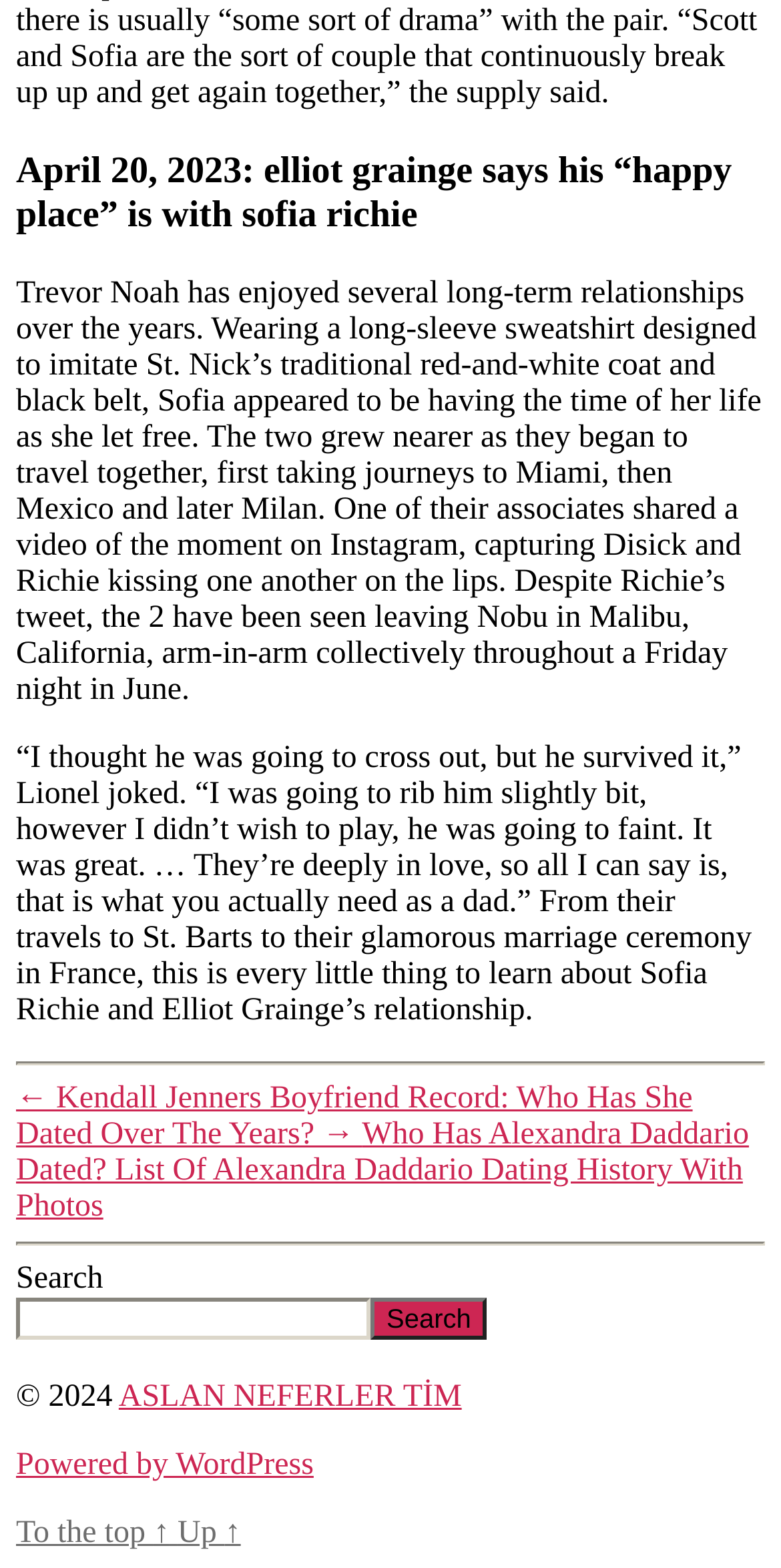How many sections are there in the webpage?
Give a single word or phrase as your answer by examining the image.

4